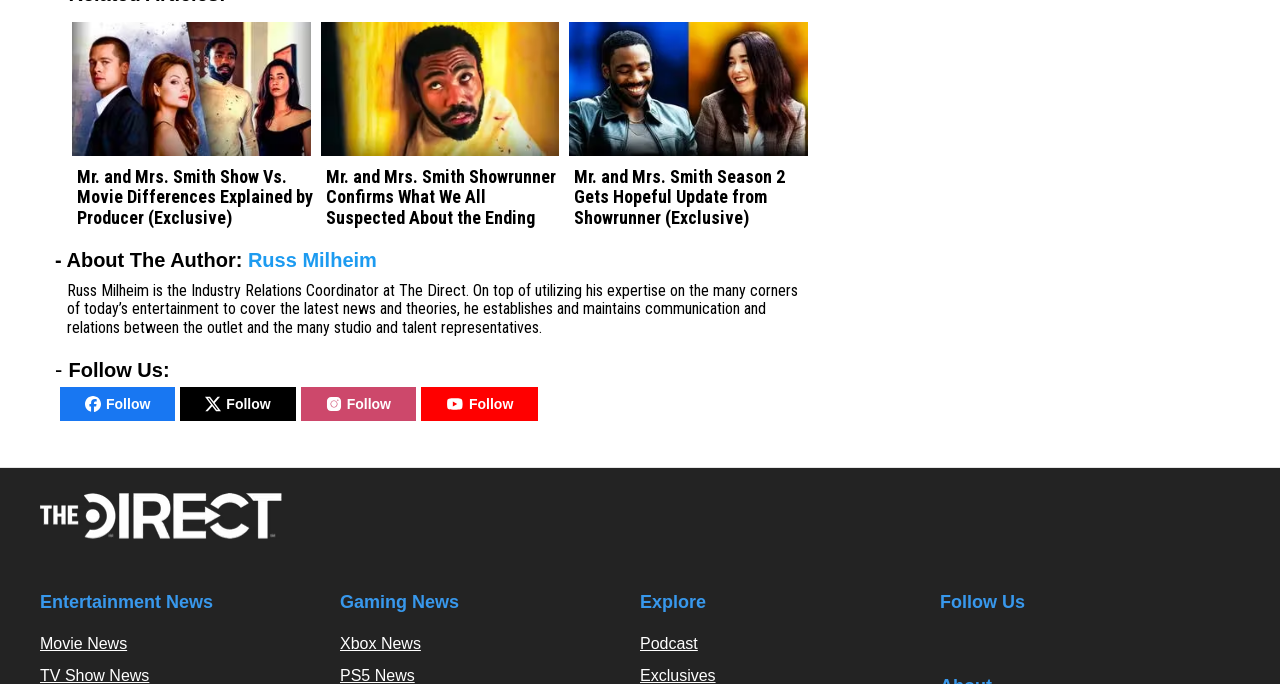Identify the bounding box coordinates of the section to be clicked to complete the task described by the following instruction: "Check out the Podcast". The coordinates should be four float numbers between 0 and 1, formatted as [left, top, right, bottom].

[0.5, 0.928, 0.545, 0.953]